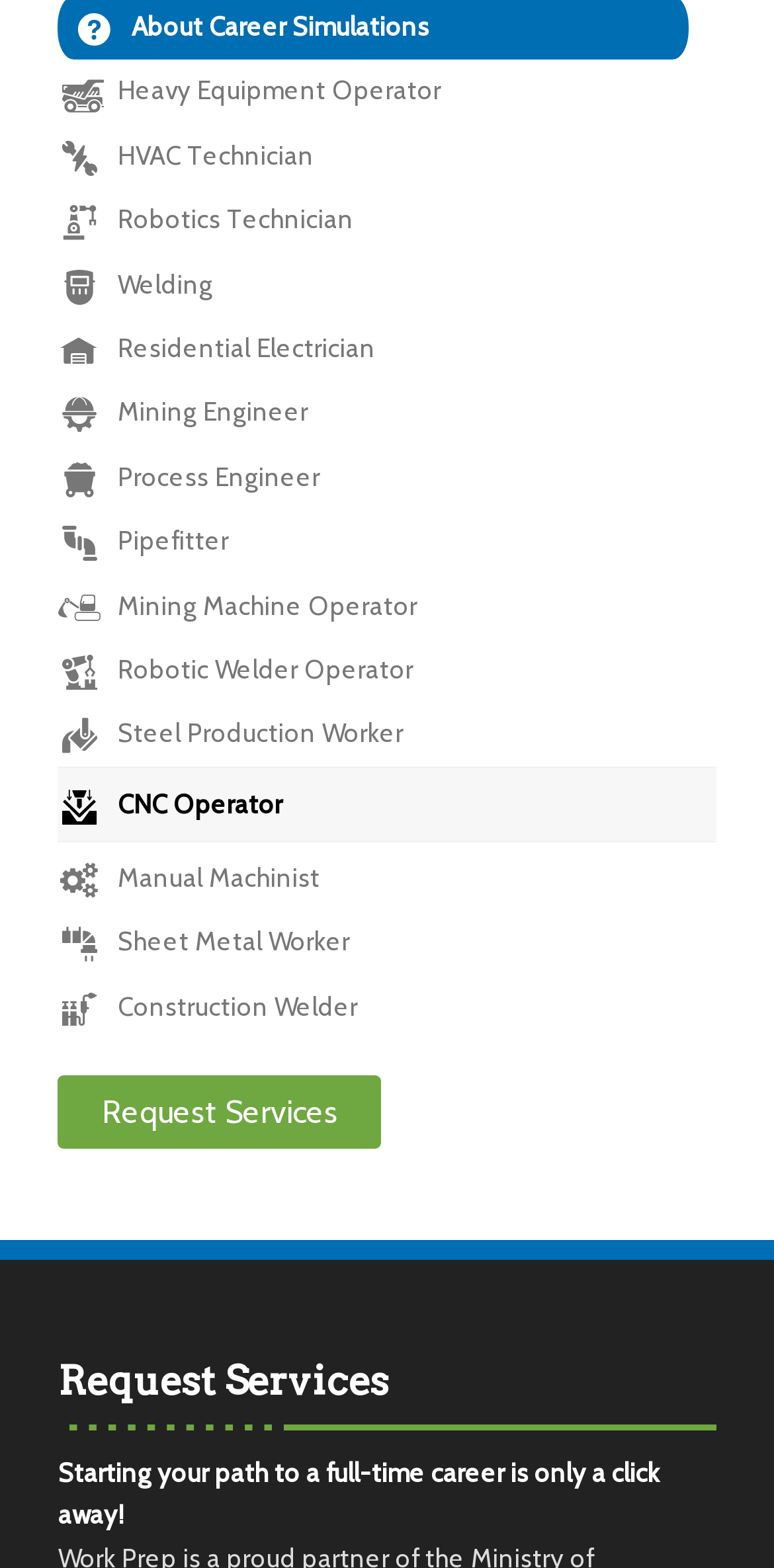Please pinpoint the bounding box coordinates for the region I should click to adhere to this instruction: "Click Welding".

[0.075, 0.161, 0.925, 0.202]